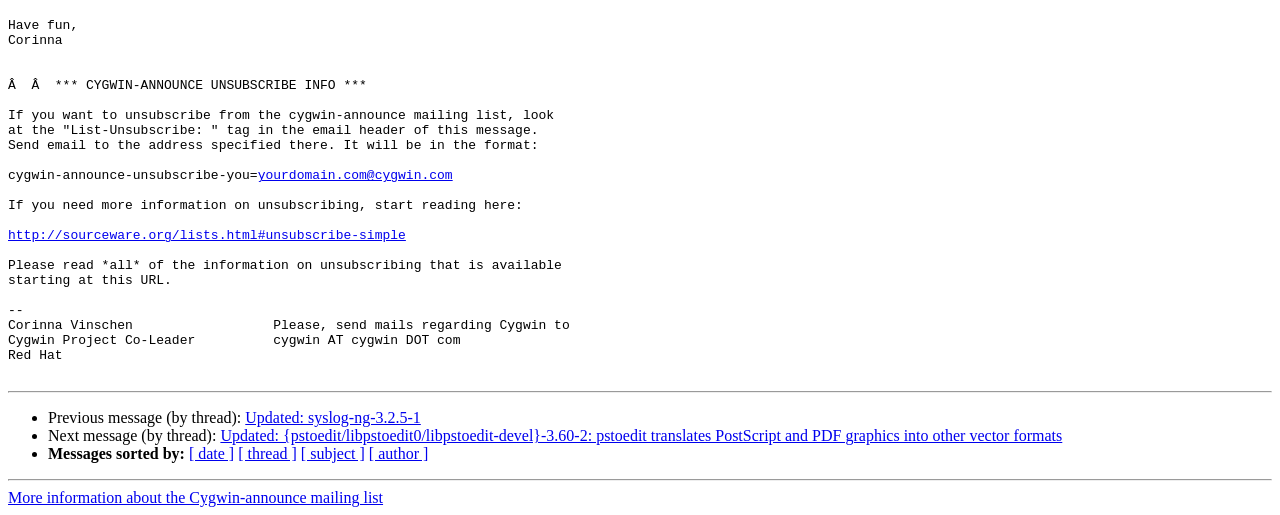Find the bounding box coordinates of the clickable area that will achieve the following instruction: "Unsubscribe from the mailing list".

[0.006, 0.444, 0.317, 0.473]